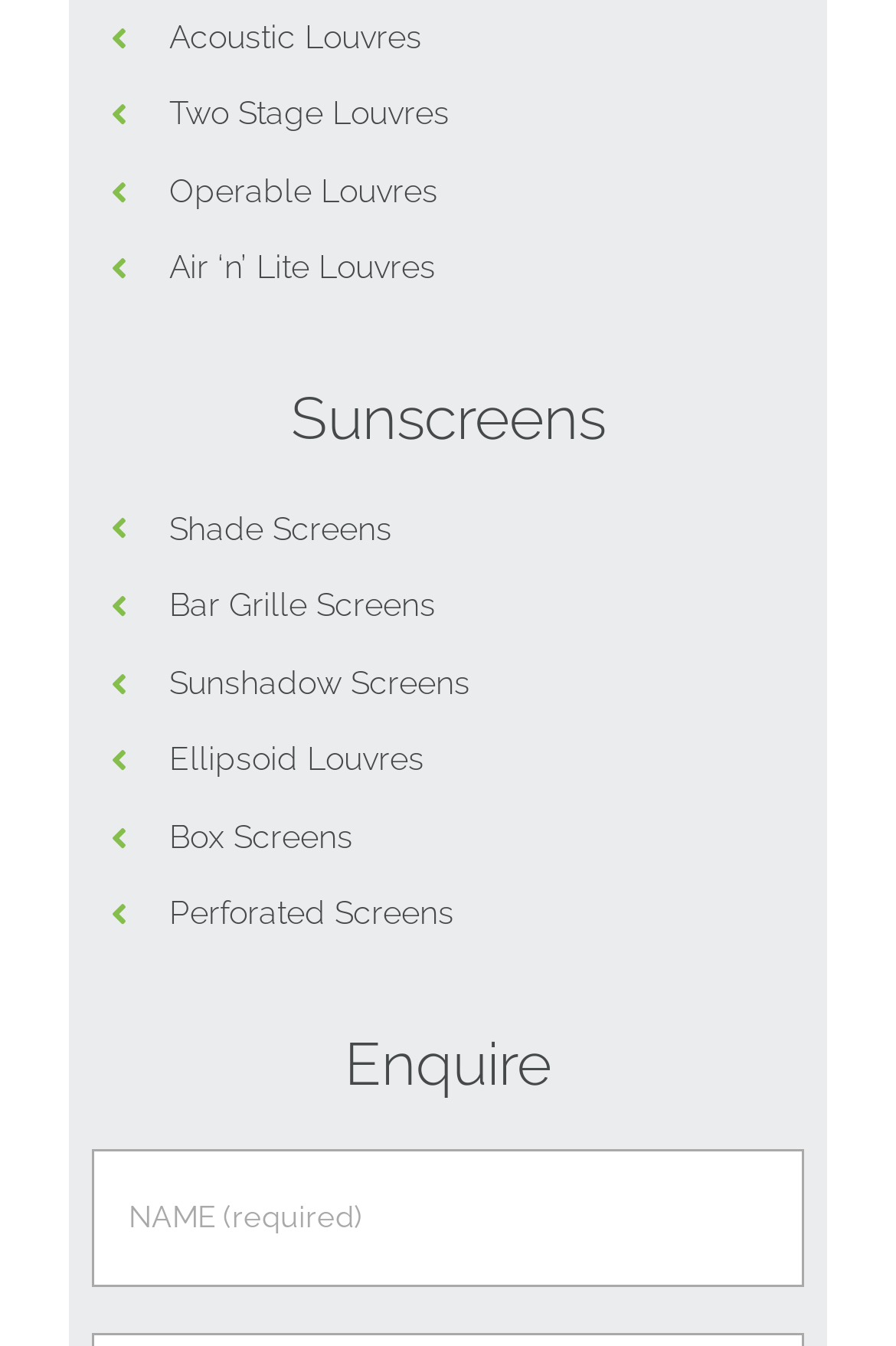Determine the bounding box coordinates of the target area to click to execute the following instruction: "View Sunshadow Screens."

[0.189, 0.493, 0.525, 0.52]